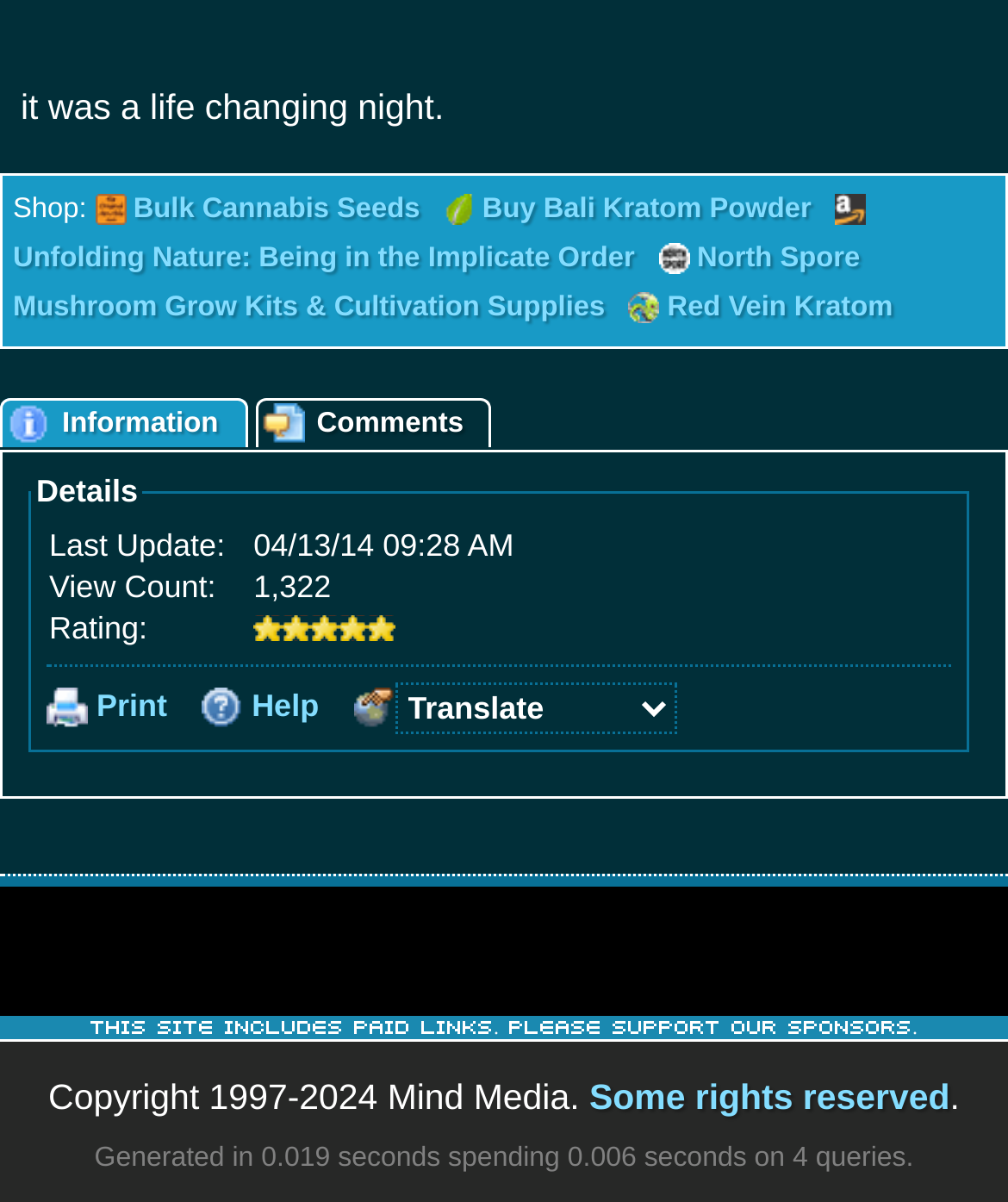Identify the bounding box coordinates of the clickable region required to complete the instruction: "Go to World Seed Supply". The coordinates should be given as four float numbers within the range of 0 and 1, i.e., [left, top, right, bottom].

[0.0, 0.82, 1.0, 0.852]